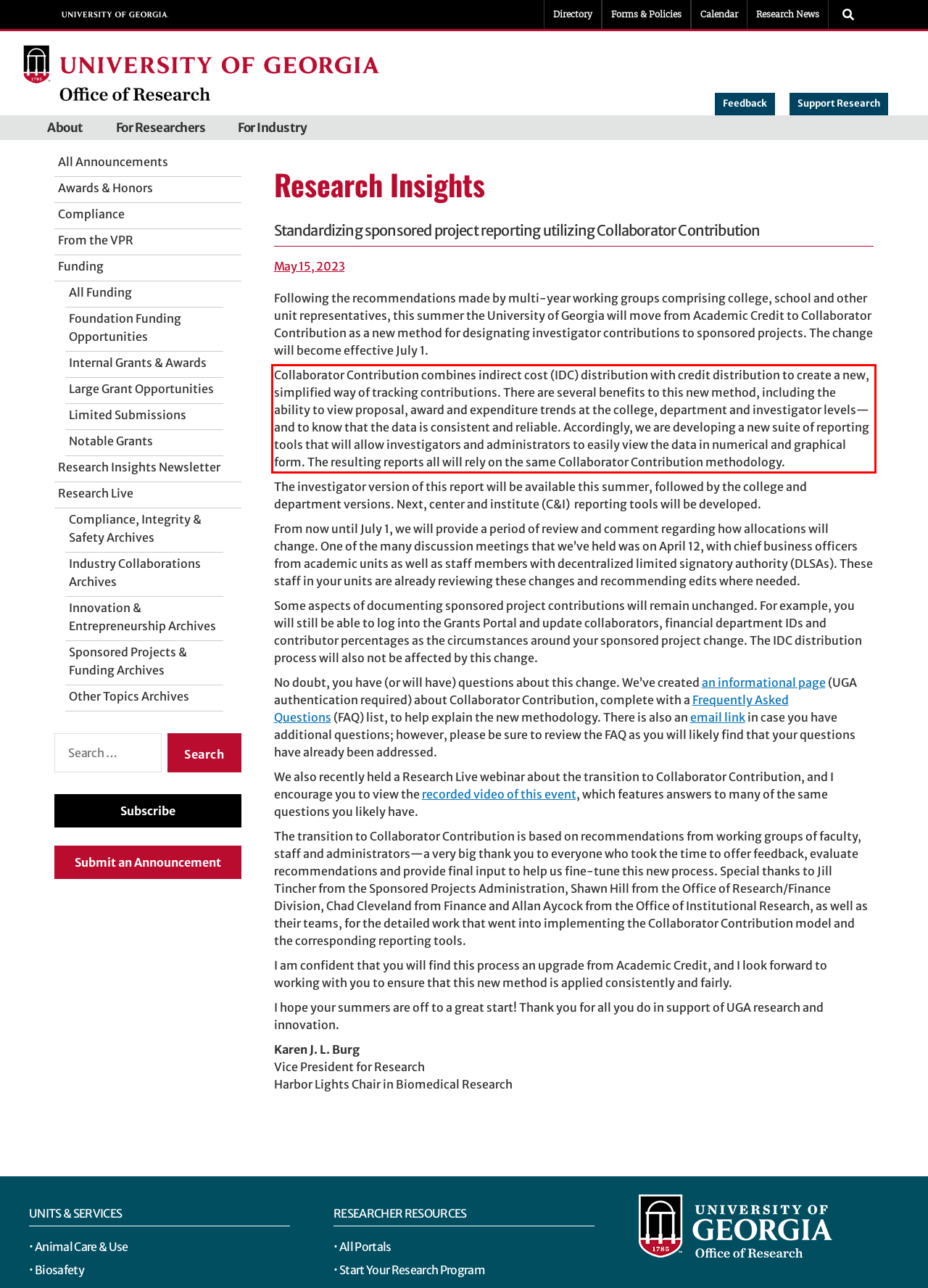Identify and transcribe the text content enclosed by the red bounding box in the given screenshot.

Collaborator Contribution combines indirect cost (IDC) distribution with credit distribution to create a new, simplified way of tracking contributions. There are several benefits to this new method, including the ability to view proposal, award and expenditure trends at the college, department and investigator levels—and to know that the data is consistent and reliable. Accordingly, we are developing a new suite of reporting tools that will allow investigators and administrators to easily view the data in numerical and graphical form. The resulting reports all will rely on the same Collaborator Contribution methodology.